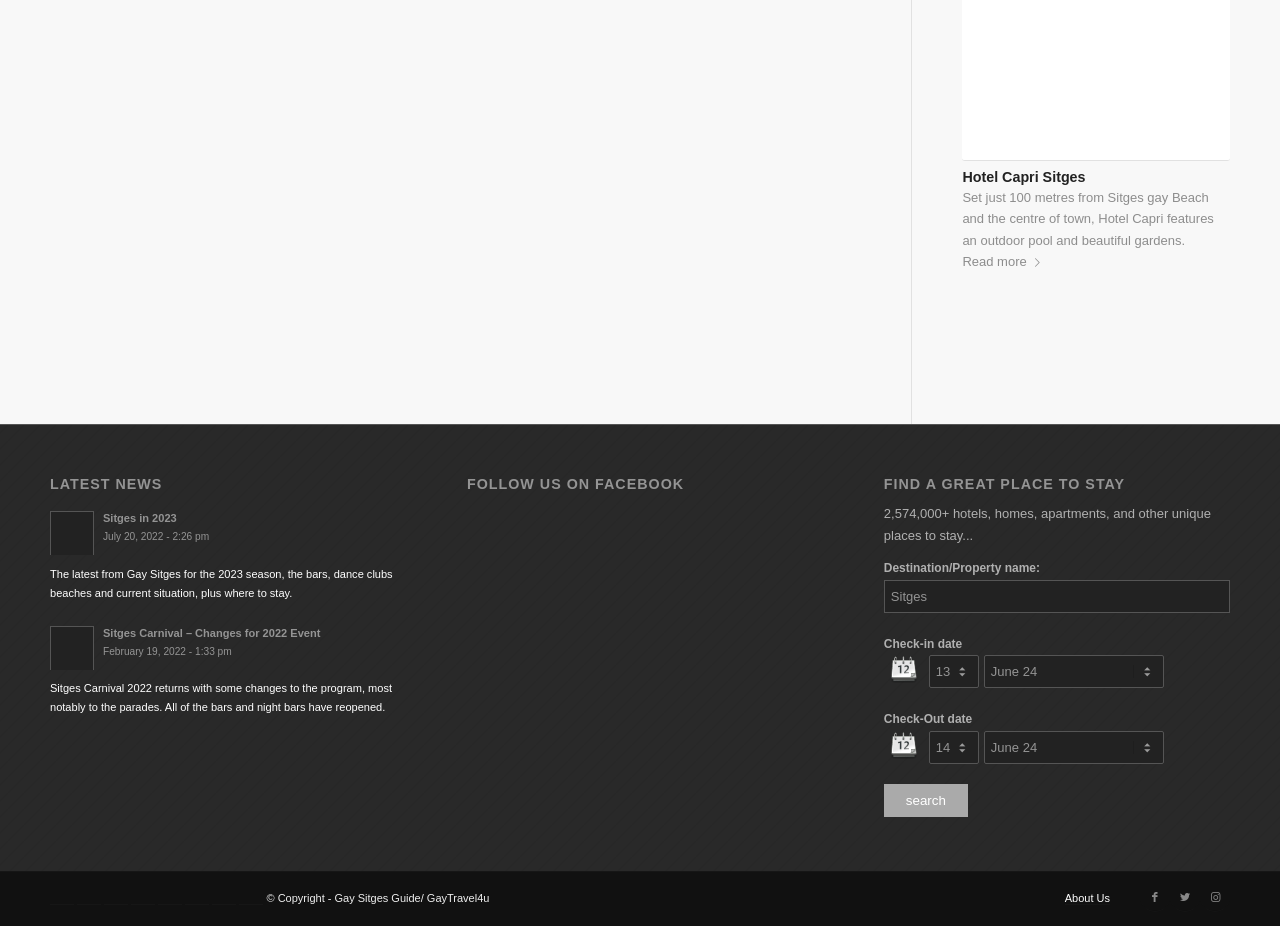Locate the bounding box coordinates of the element to click to perform the following action: 'Click the 'English' link'. The coordinates should be given as four float values between 0 and 1, in the form of [left, top, right, bottom].

None